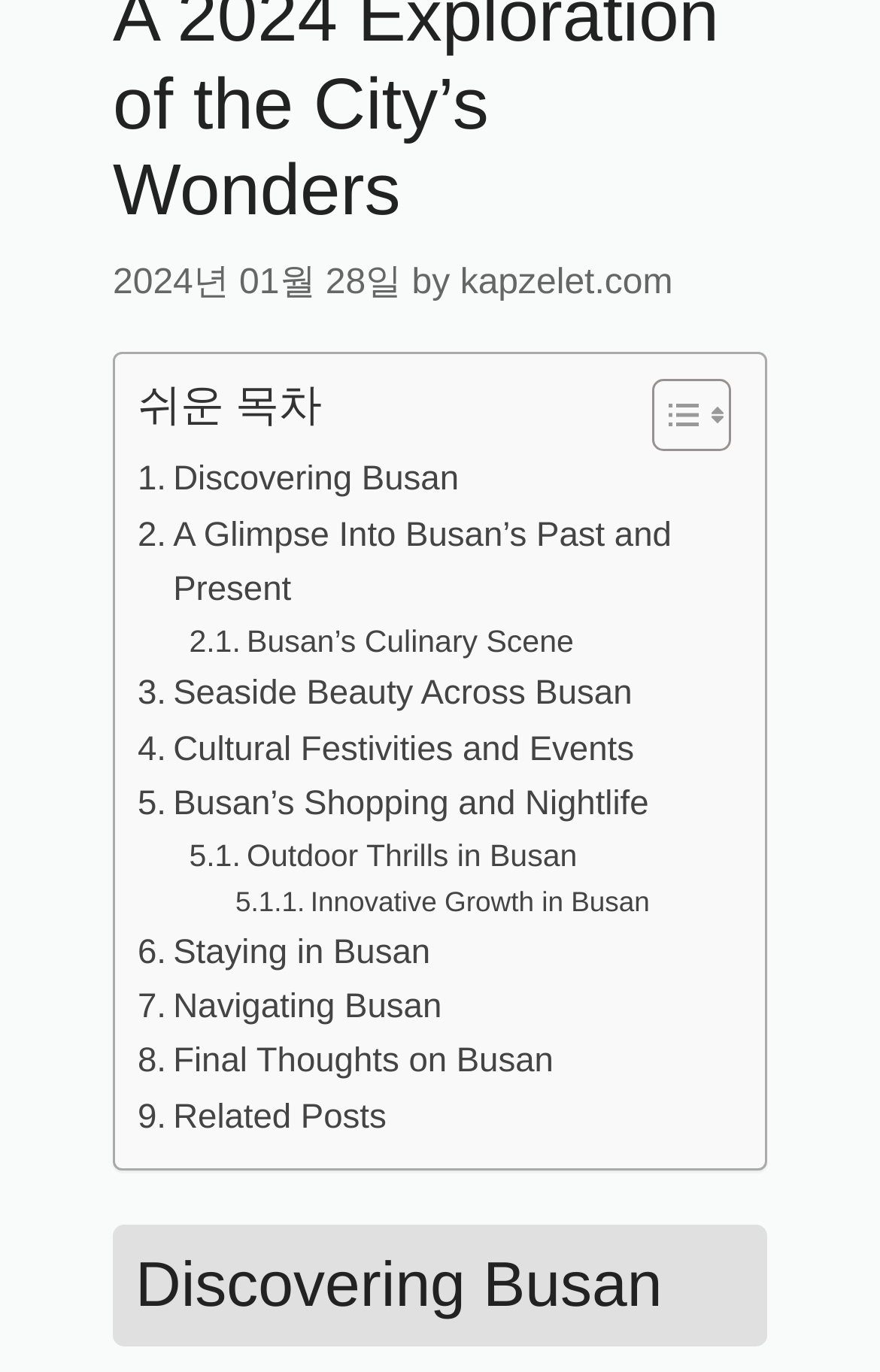Determine the bounding box coordinates of the clickable region to execute the instruction: "Explore Busan’s Culinary Scene". The coordinates should be four float numbers between 0 and 1, denoted as [left, top, right, bottom].

[0.215, 0.451, 0.652, 0.487]